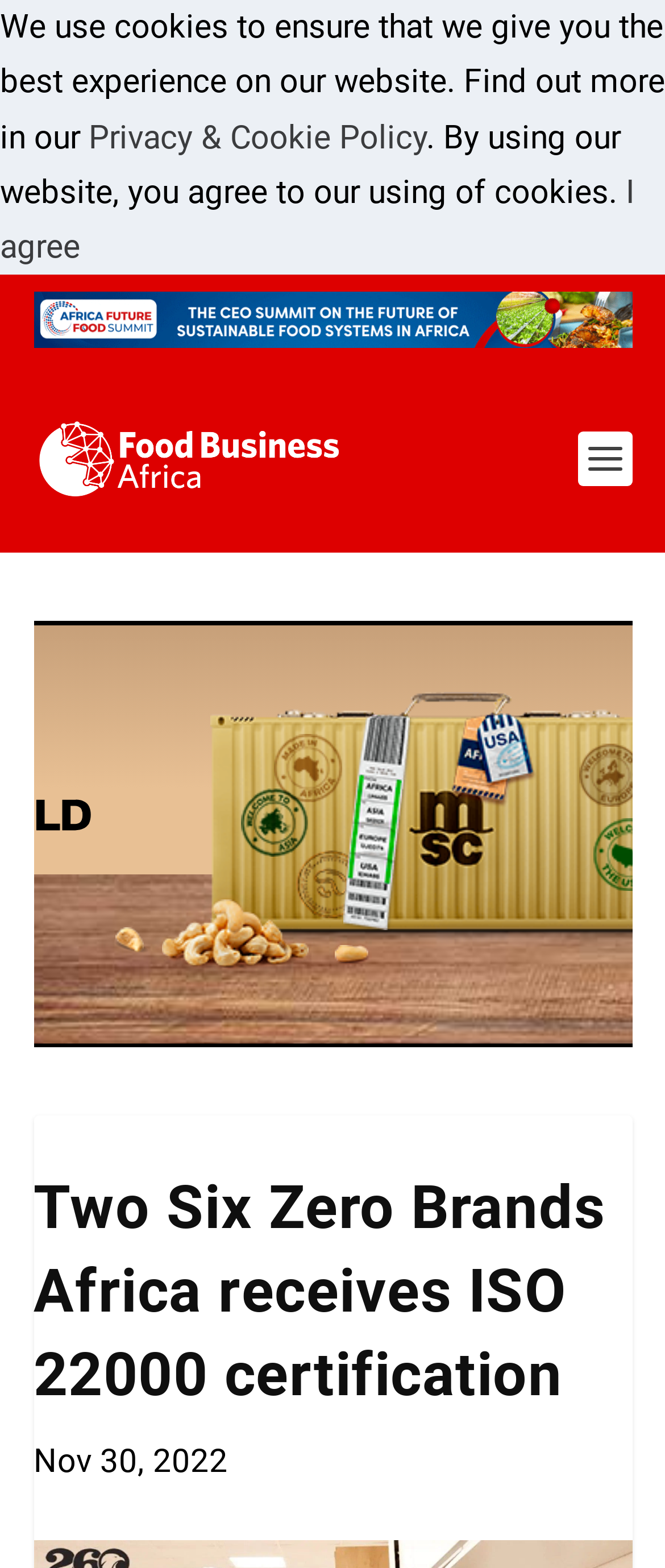Is the article about a company?
Using the picture, provide a one-word or short phrase answer.

Yes